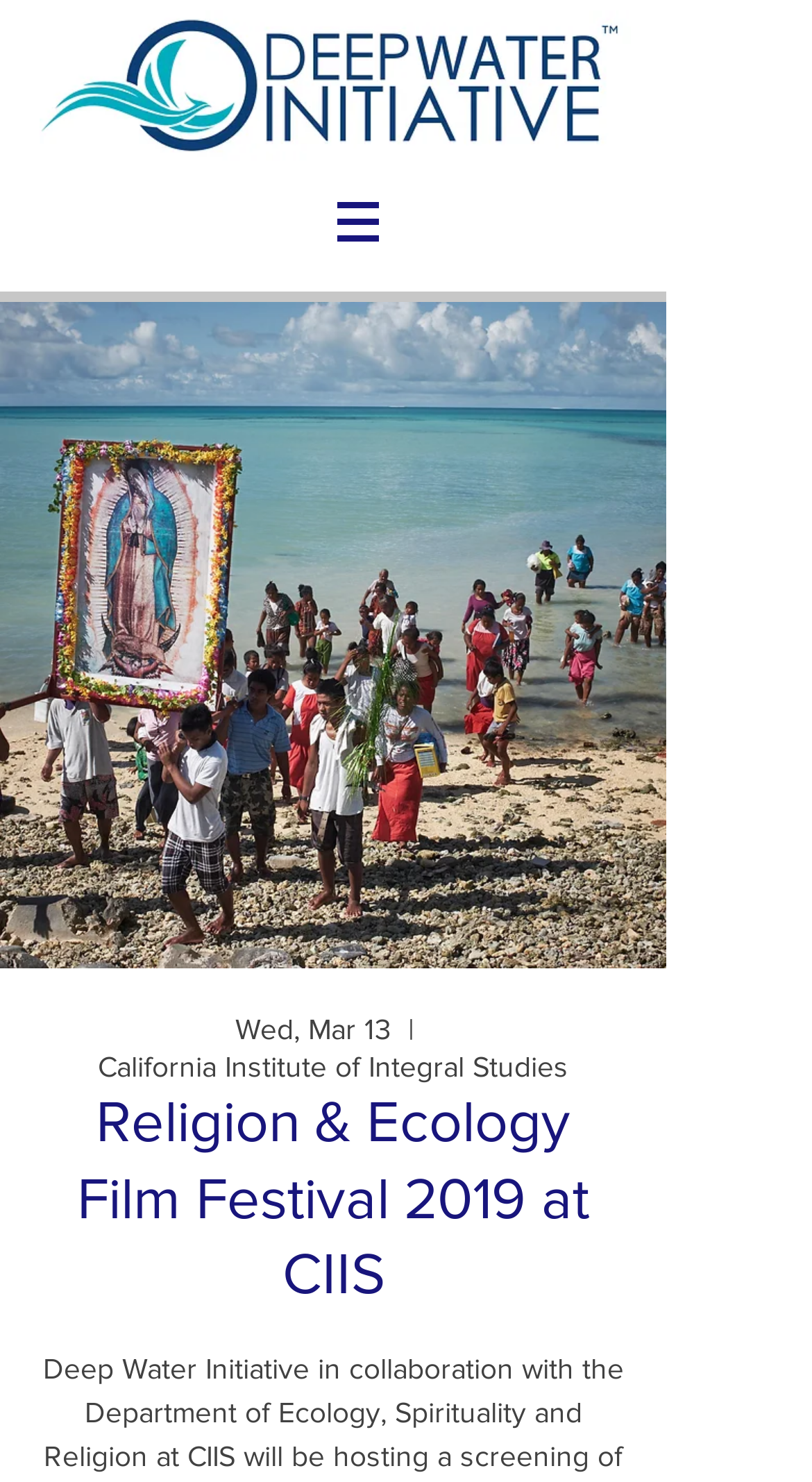What is the name of the film being screened?
From the image, respond with a single word or phrase.

Anote's Ark